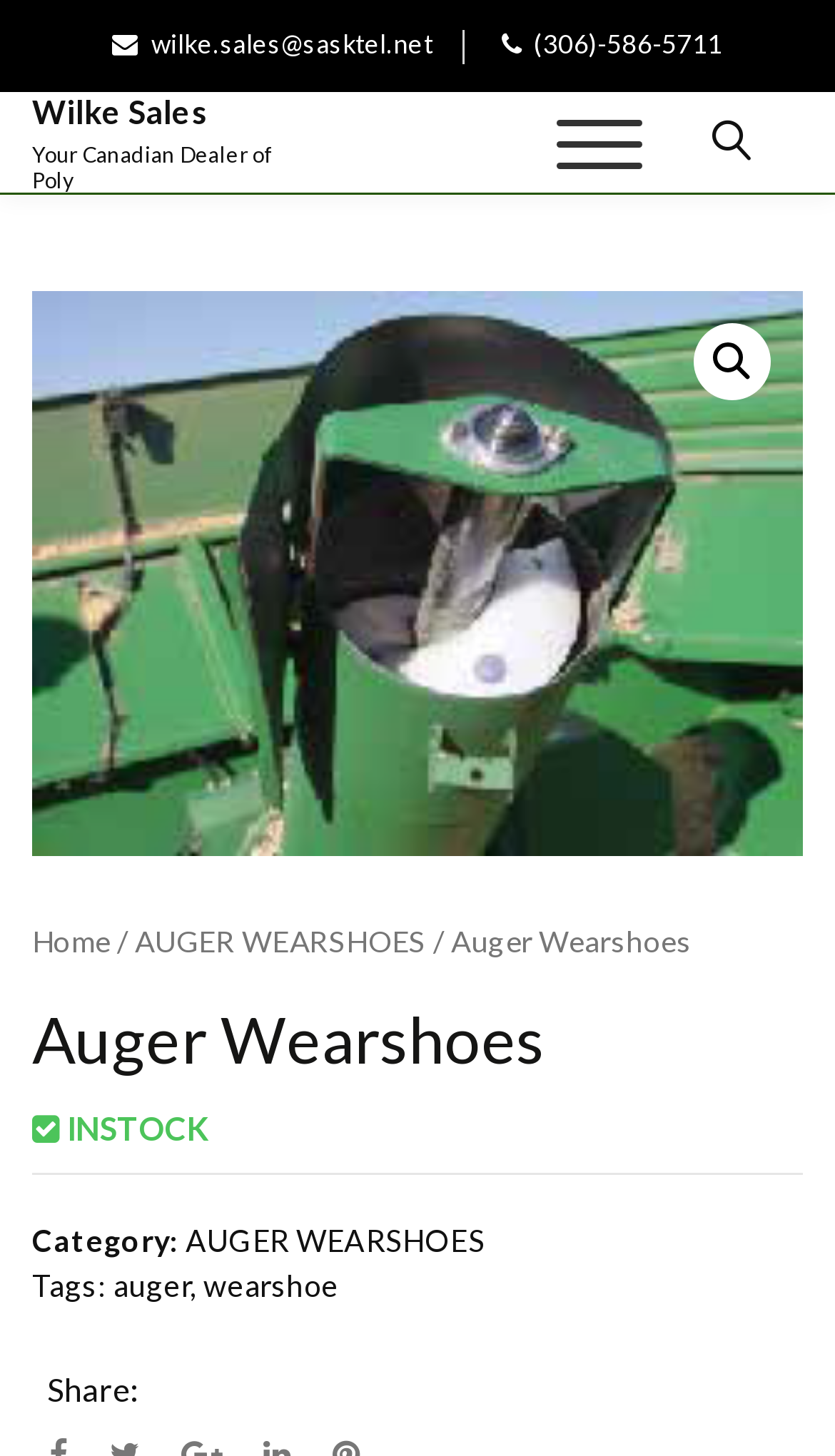Determine the bounding box coordinates of the element's region needed to click to follow the instruction: "View Auger Wearshoes categories". Provide these coordinates as four float numbers between 0 and 1, formatted as [left, top, right, bottom].

[0.222, 0.84, 0.581, 0.865]